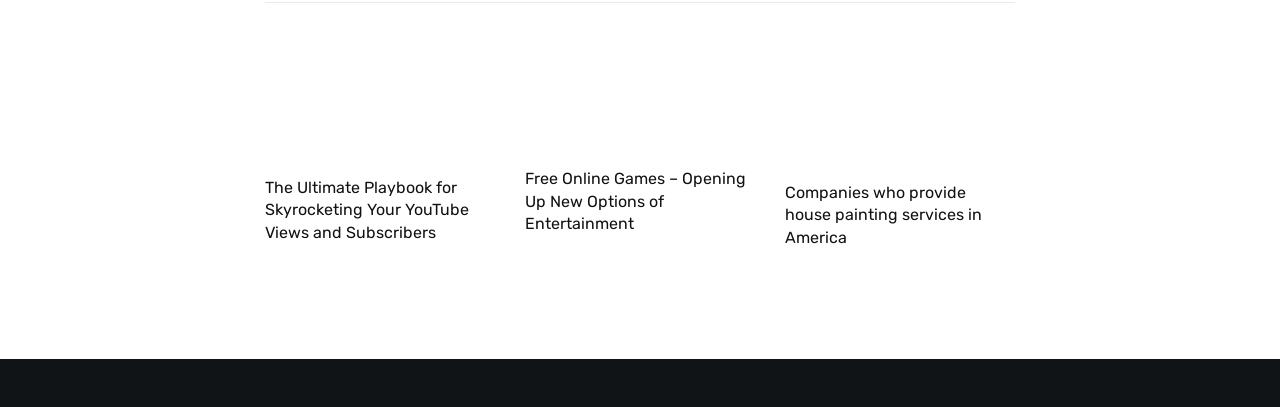What is the purpose of the webpage?
Analyze the screenshot and provide a detailed answer to the question.

The webpage has multiple sections with headings and links, which suggests that the purpose of the webpage is to provide information on various topics, including YouTube views and subscribers, online games, and house painting services.